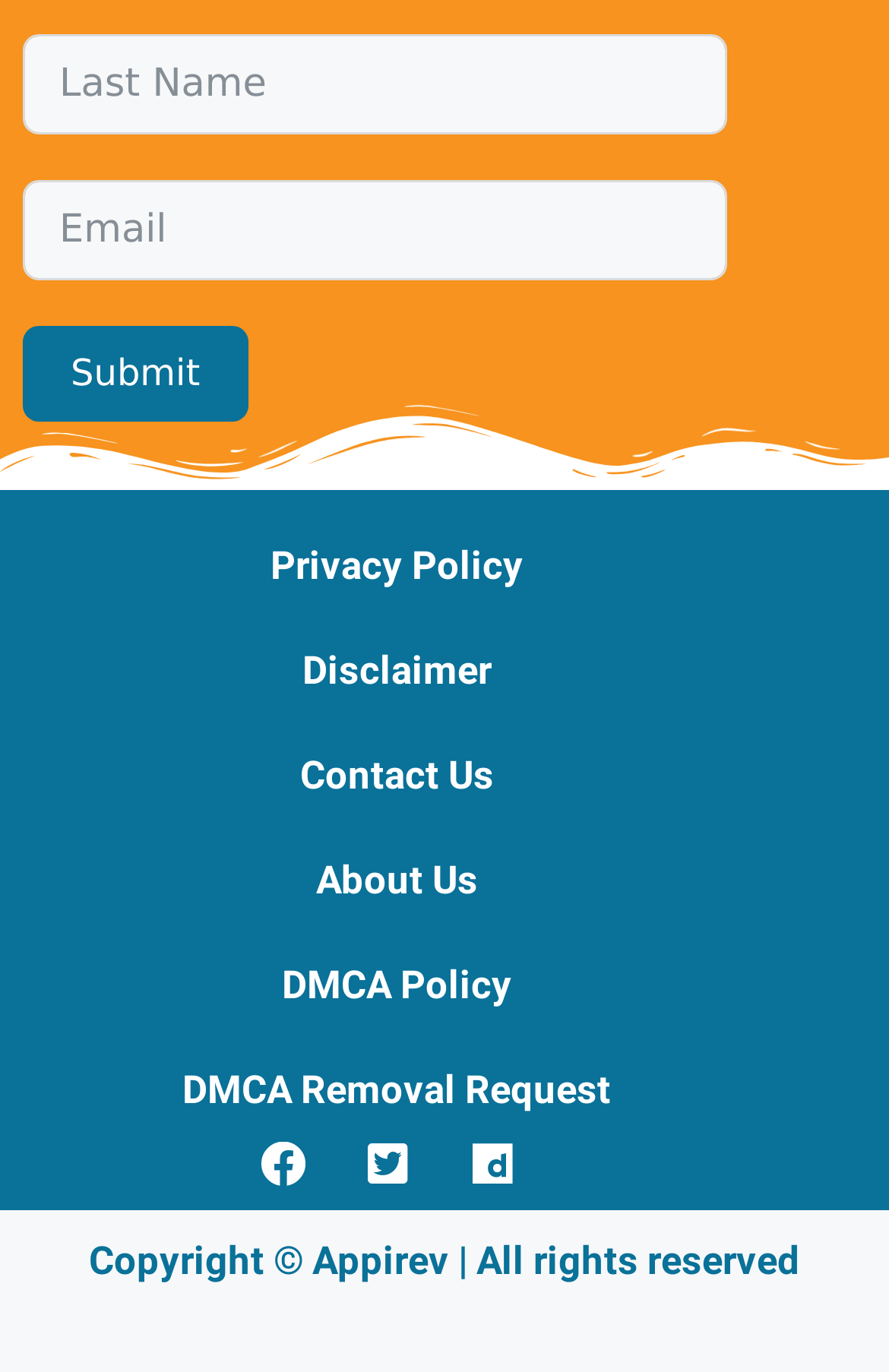Respond with a single word or phrase to the following question:
How many textboxes are there?

2